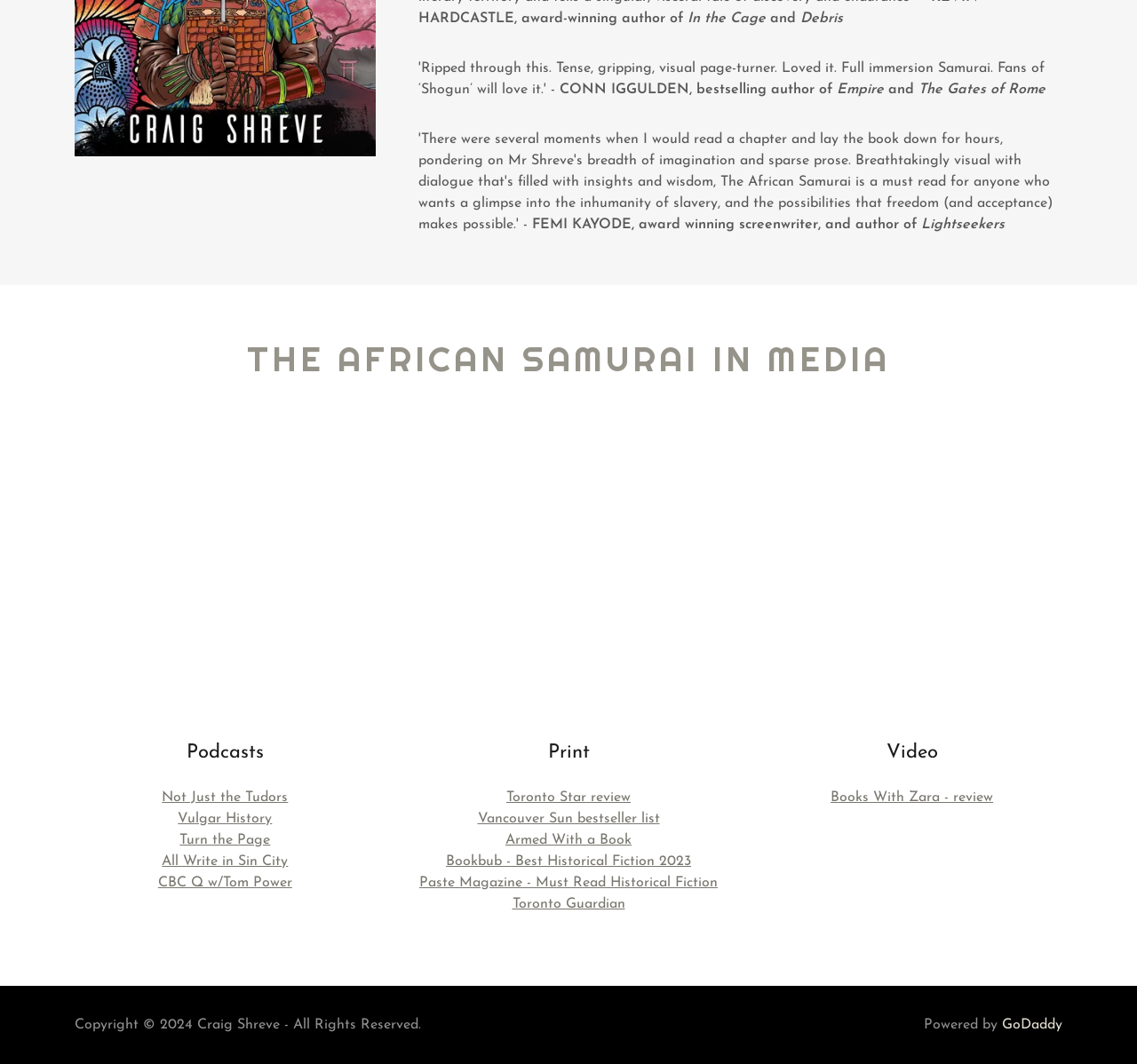What is the name of the award-winning screenwriter?
Answer the question with a single word or phrase, referring to the image.

FEMI KAYODE